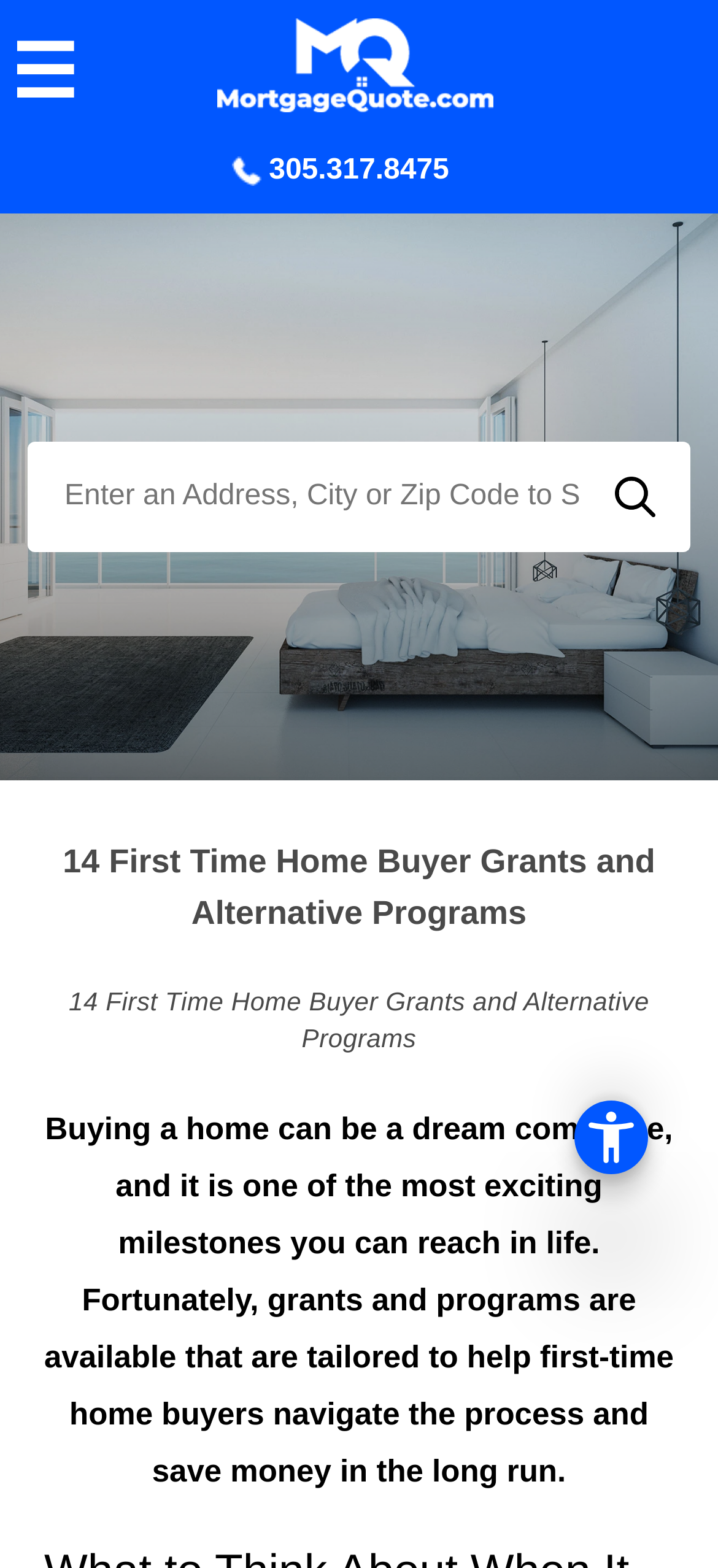Find the bounding box coordinates for the UI element whose description is: "aria-label="Twitter"". The coordinates should be four float numbers between 0 and 1, in the format [left, top, right, bottom].

None